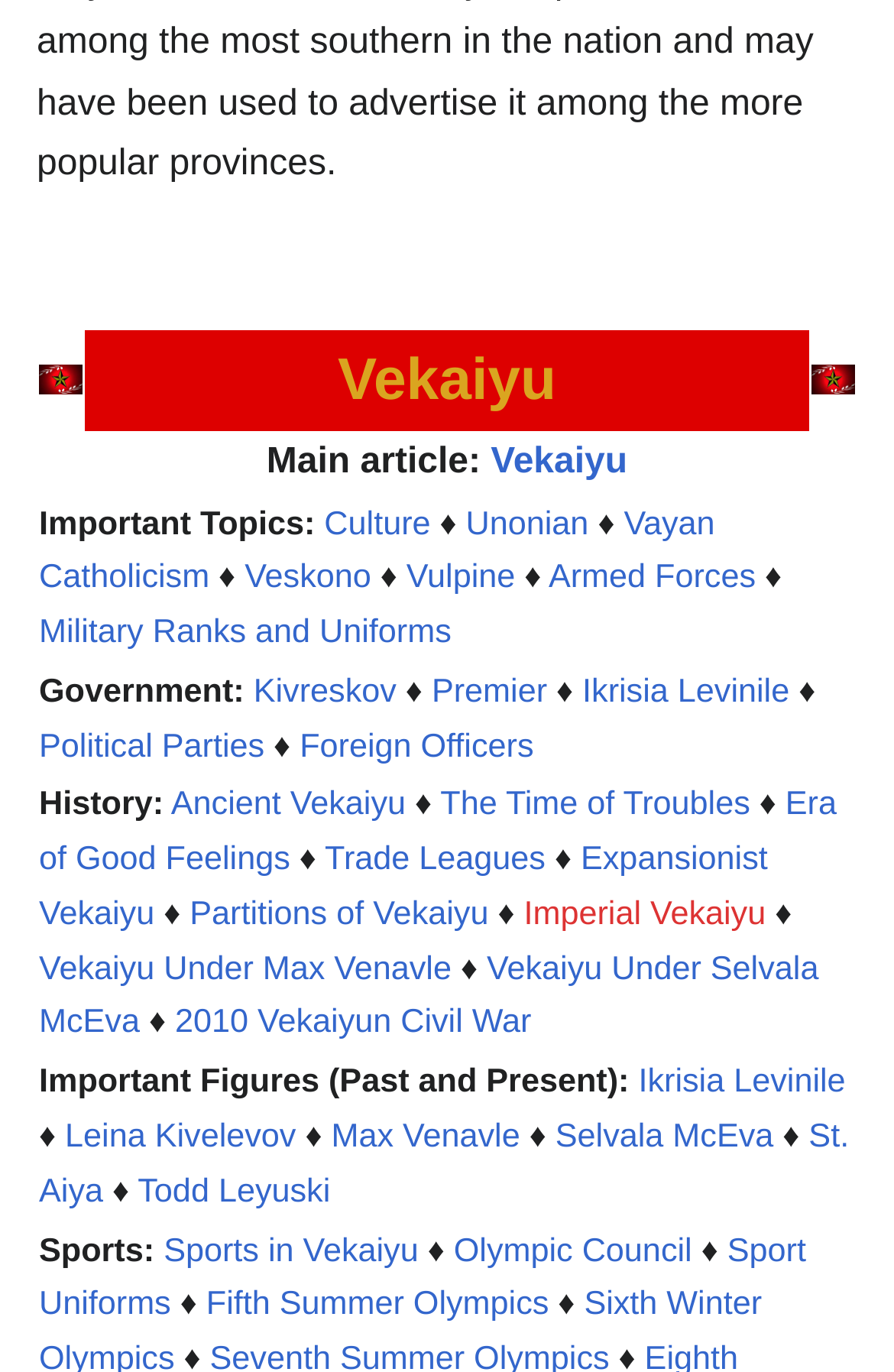How many rows are there in the table?
Look at the image and respond with a single word or a short phrase.

5